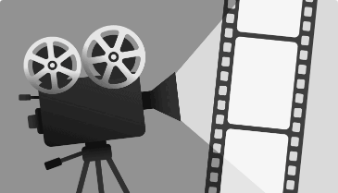Answer the question with a single word or phrase: 
What is the purpose of the strip of film?

To evoke nostalgia